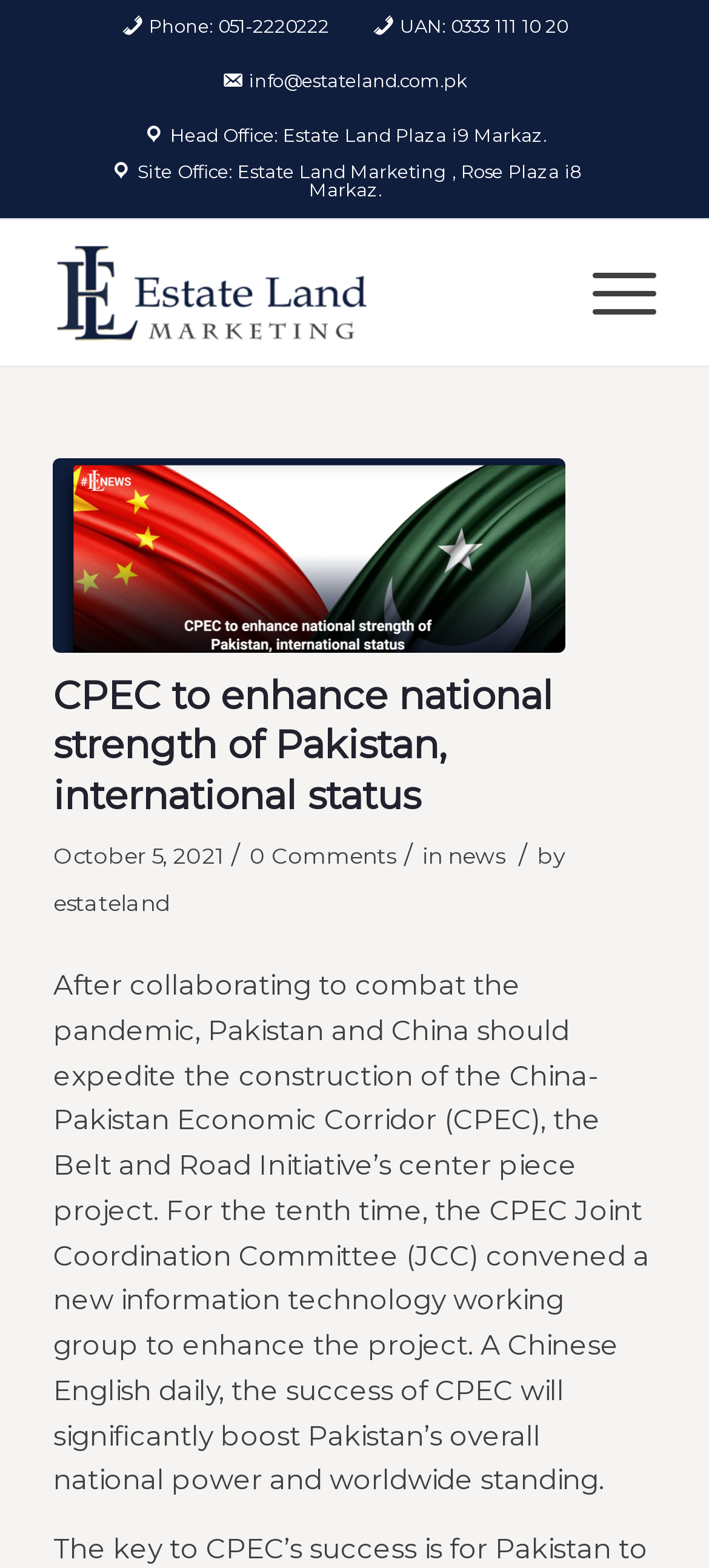Review the image closely and give a comprehensive answer to the question: What is the title of the article?

The title of the article can be found in the main content section of the webpage, which is 'CPEC to enhance national strength of Pakistan, international status'. This title is also linked to another page, indicating that it is the title of the current article.